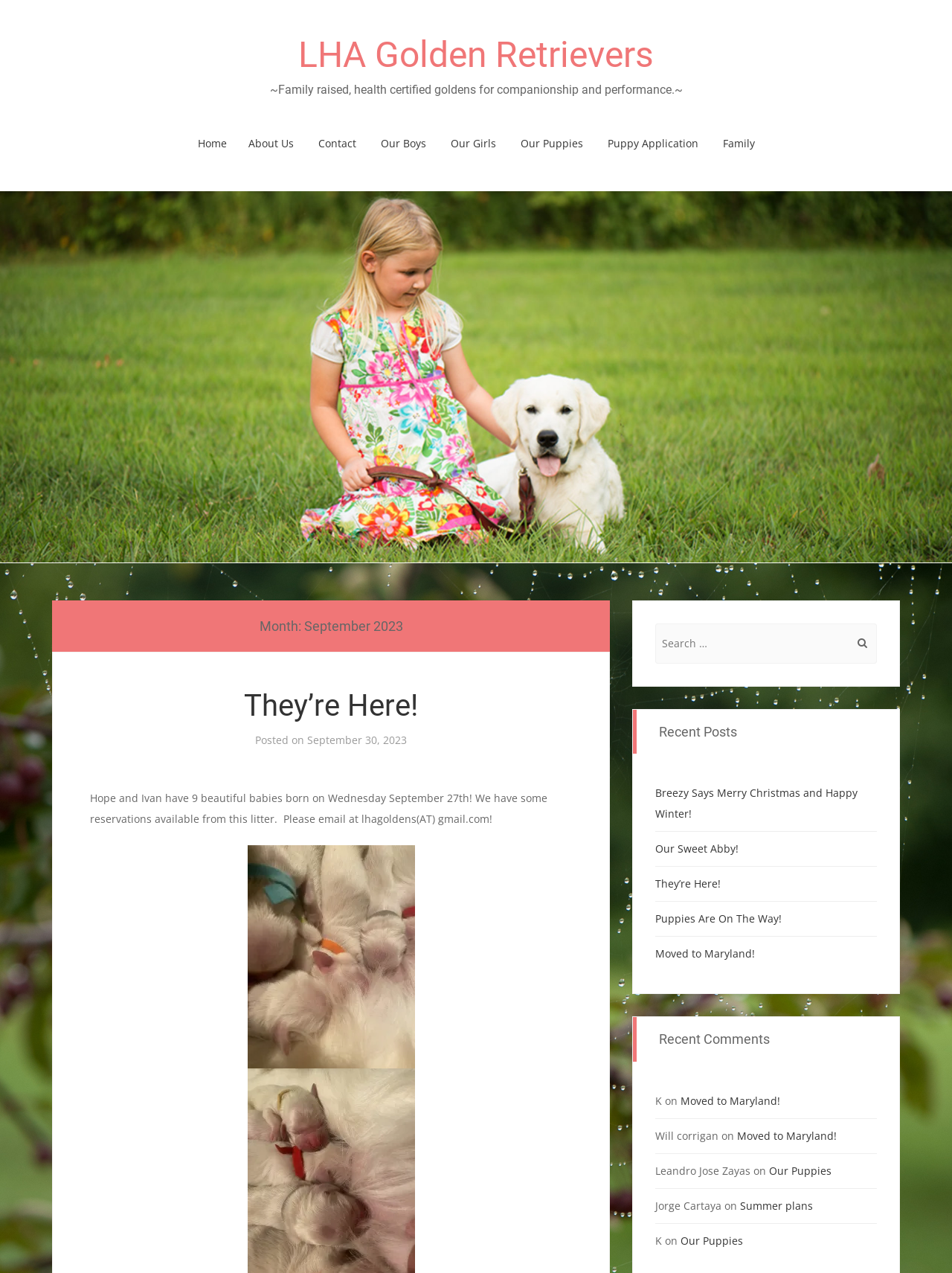Generate the text content of the main headline of the webpage.

Month: September 2023